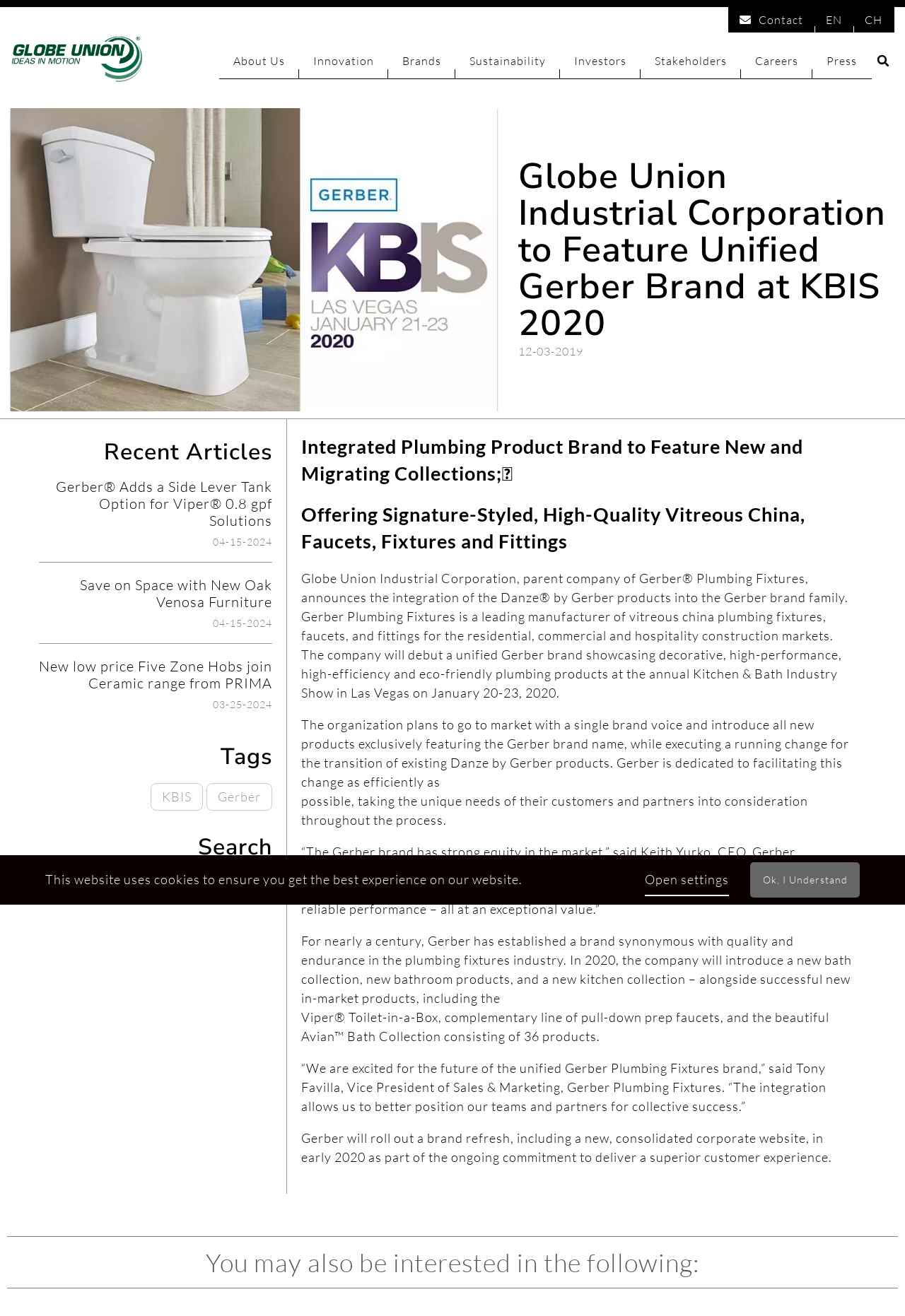Extract the bounding box coordinates for the UI element described by the text: "About Us". The coordinates should be in the form of [left, top, right, bottom] with values between 0 and 1.

[0.242, 0.033, 0.33, 0.059]